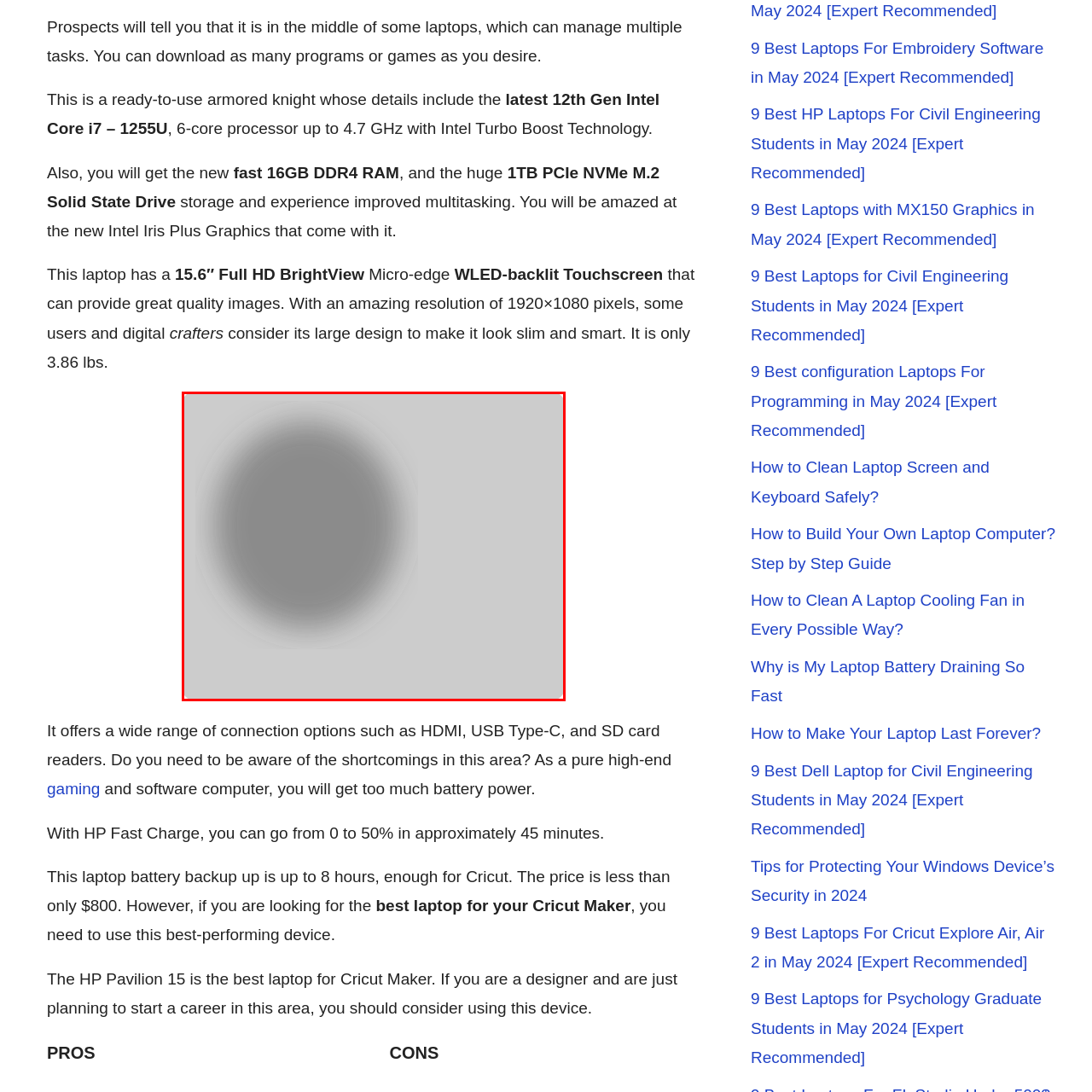How much does the laptop weigh?
Pay attention to the image part enclosed by the red bounding box and answer the question using a single word or a short phrase.

3.86 lbs